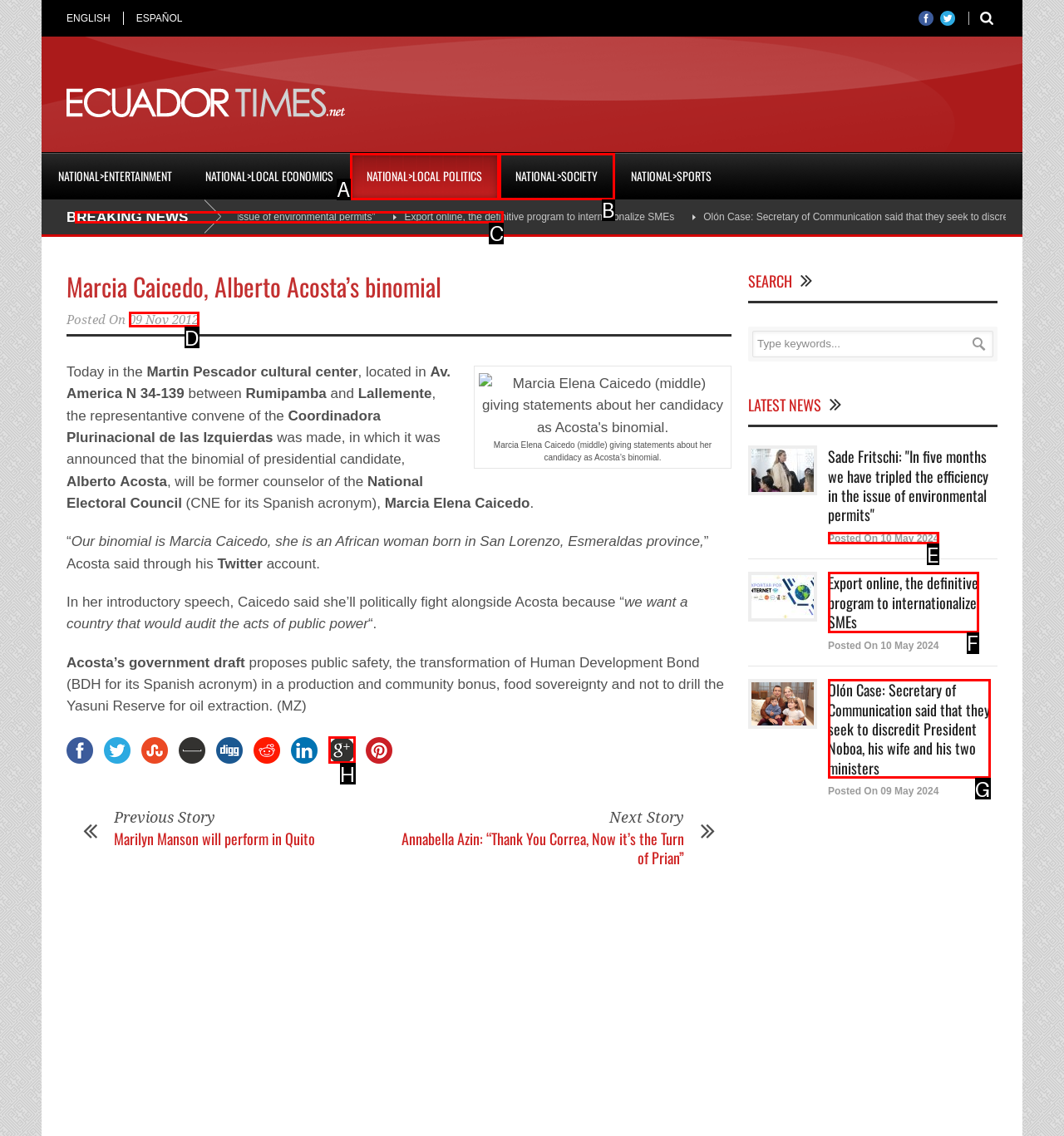Which option aligns with the description: 09 Nov 2012? Respond by selecting the correct letter.

D